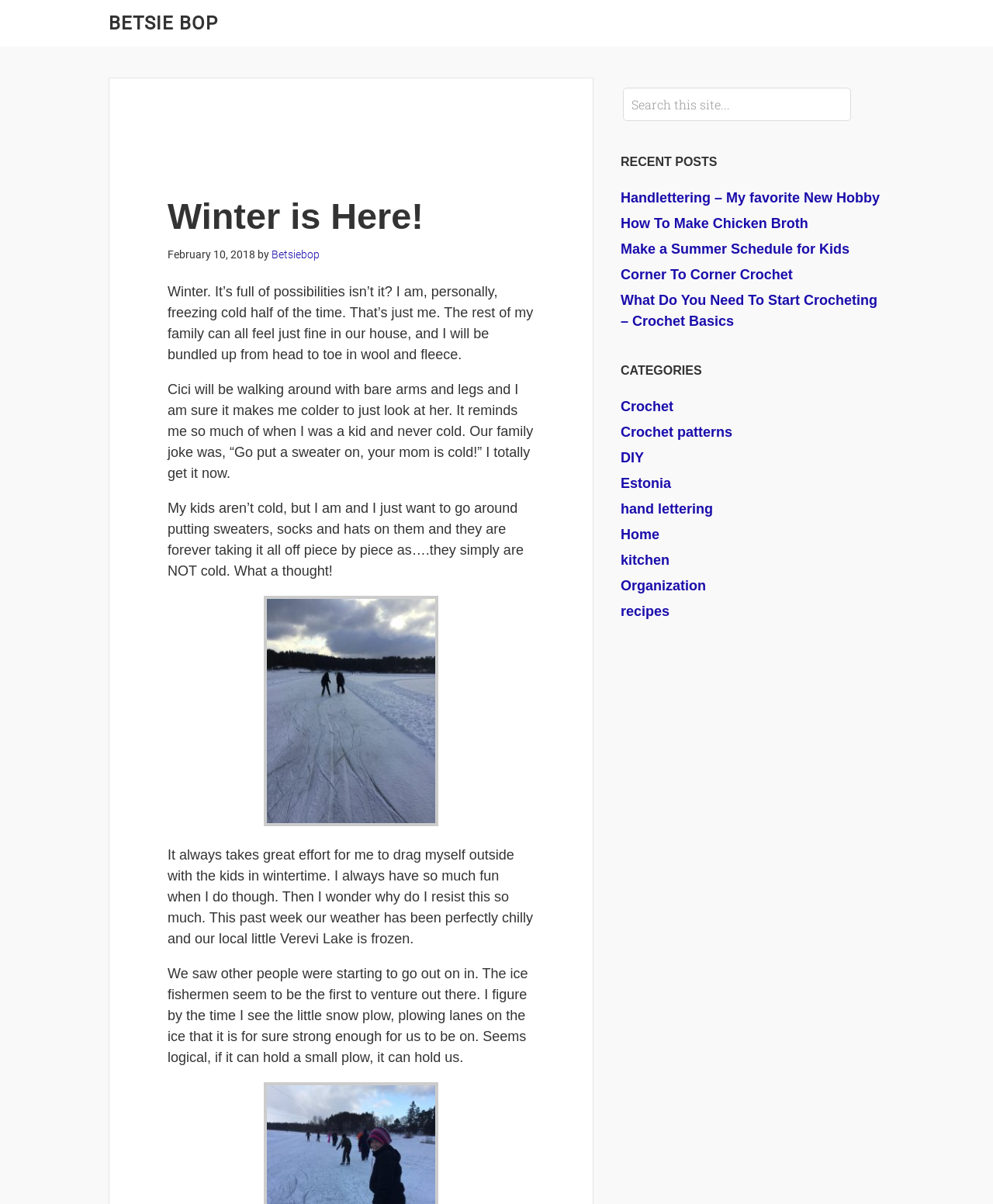Who is the author of the blog post?
Answer the question with a single word or phrase, referring to the image.

Betsiebop